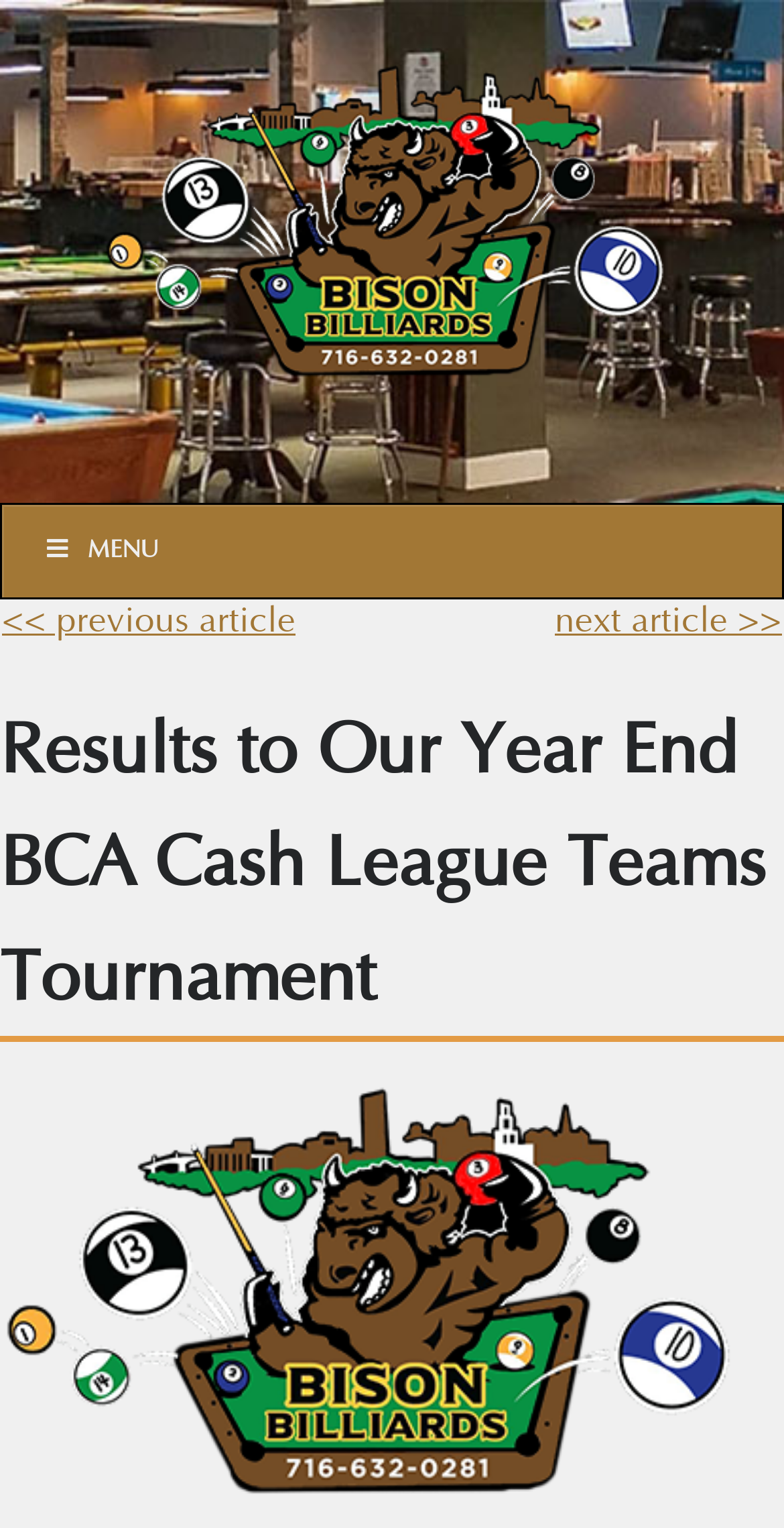Provide the bounding box coordinates, formatted as (top-left x, top-left y, bottom-right x, bottom-right y), with all values being floating point numbers between 0 and 1. Identify the bounding box of the UI element that matches the description: << previous article

[0.003, 0.393, 0.377, 0.419]